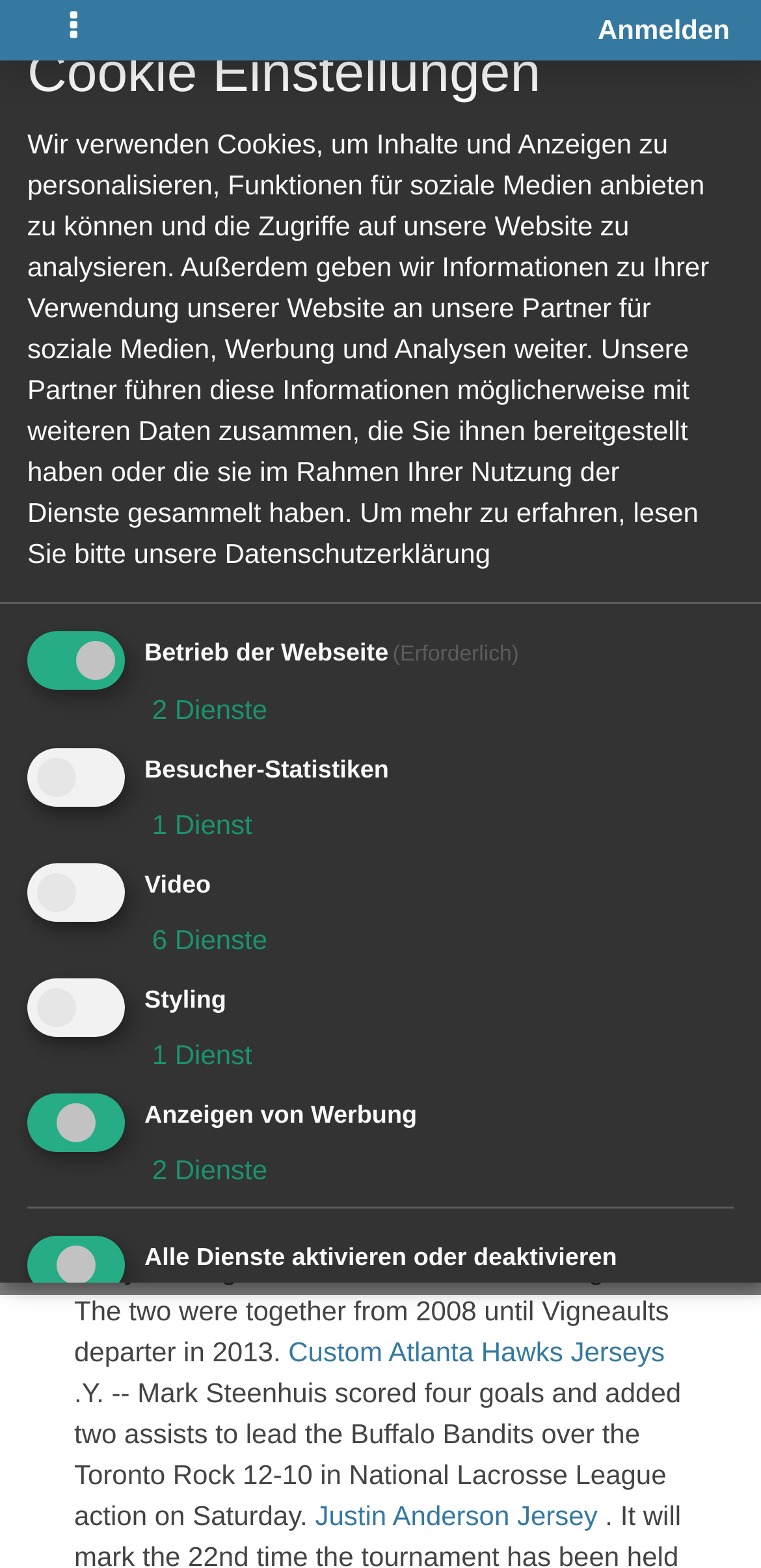Bounding box coordinates are specified in the format (top-left x, top-left y, bottom-right x, bottom-right y). All values are floating point numbers bounded between 0 and 1. Please provide the bounding box coordinate of the region this sentence describes: Custom Atlanta Hawks Jerseys

[0.379, 0.852, 0.874, 0.872]